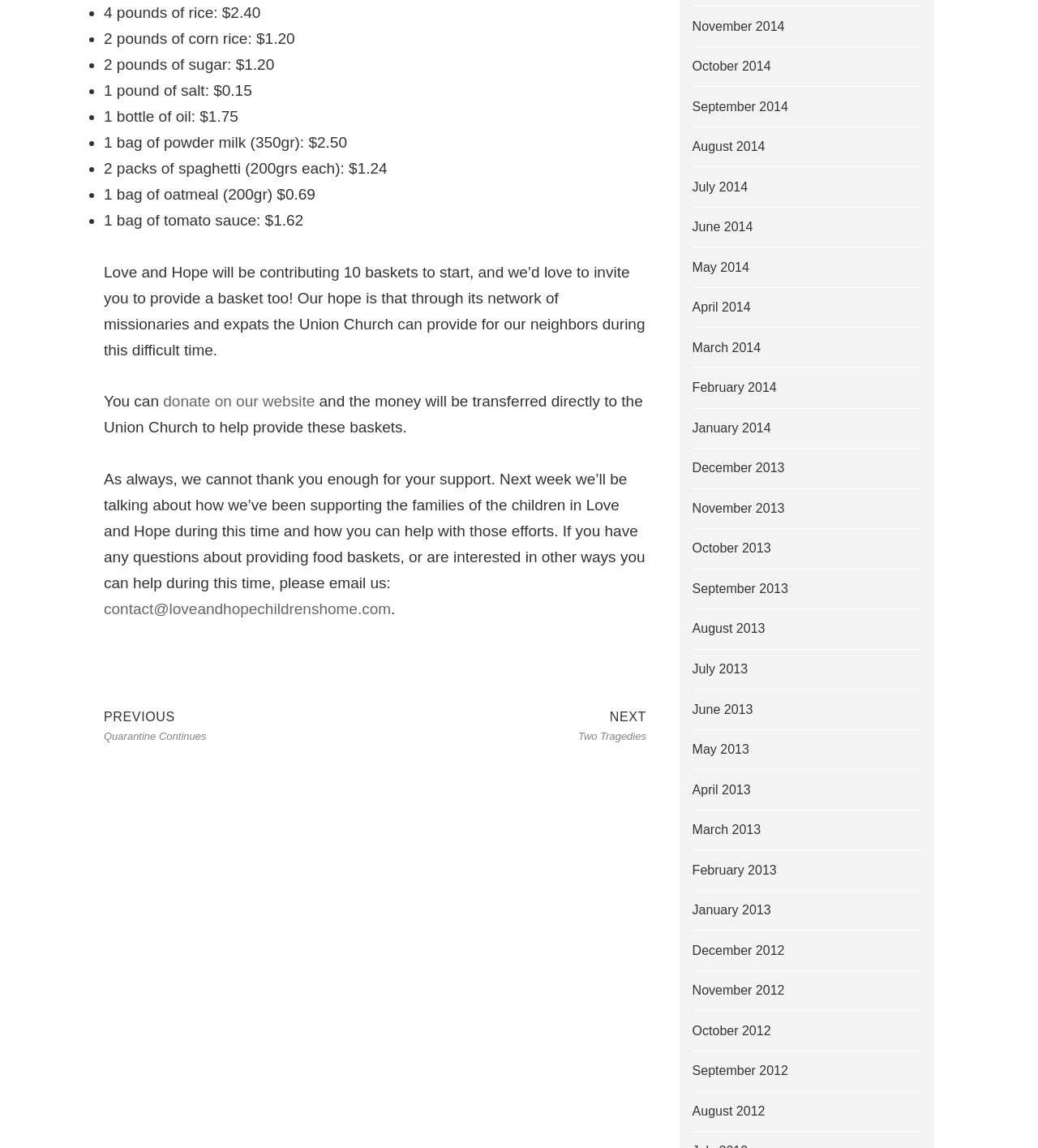Provide the bounding box coordinates of the HTML element described as: "August 2013". The bounding box coordinates should be four float numbers between 0 and 1, i.e., [left, top, right, bottom].

[0.667, 0.542, 0.737, 0.554]